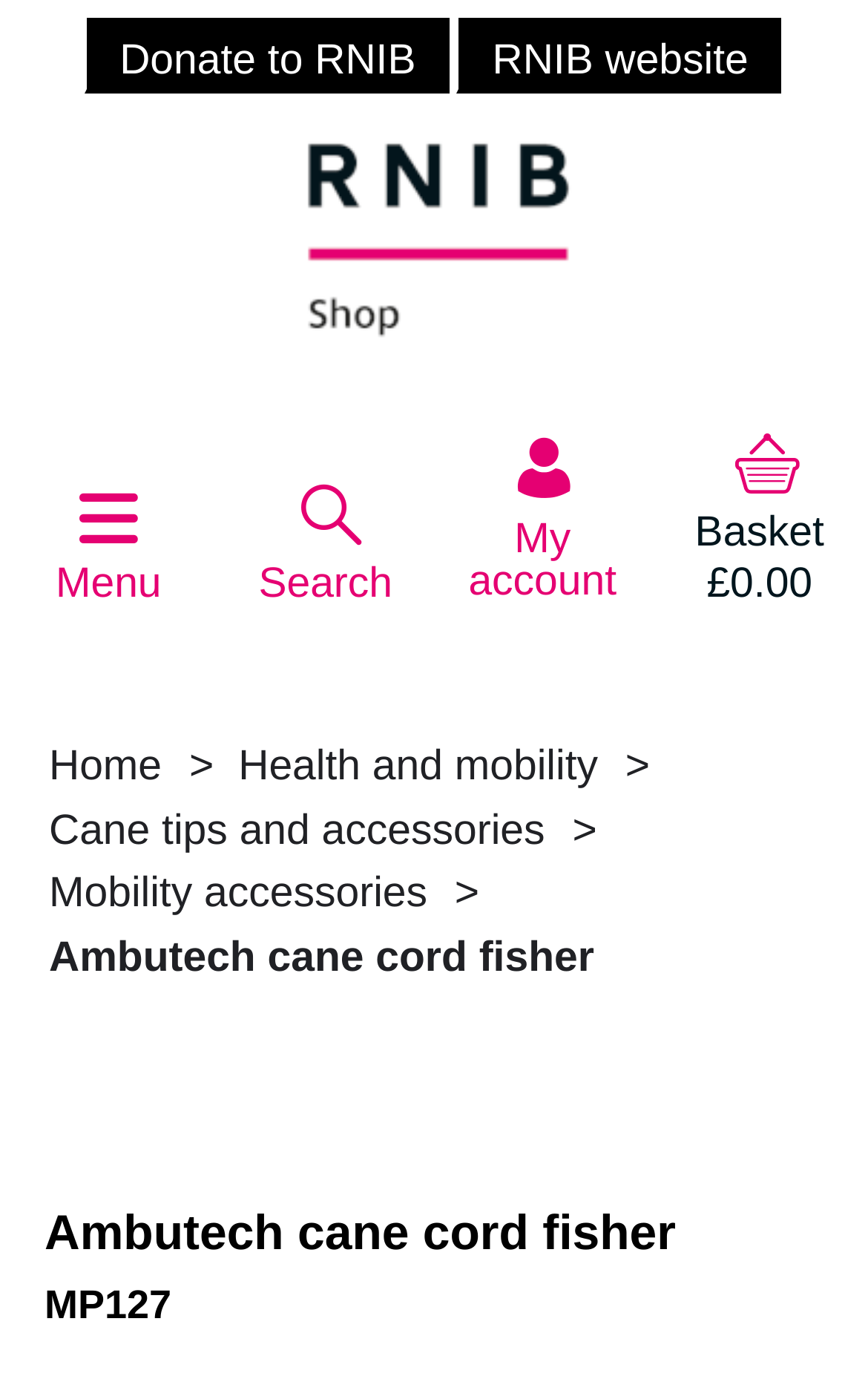Describe all the visual and textual components of the webpage comprehensively.

The webpage is about the Ambutech Cane Cord Fisher, a tool for retrieving loose elastic cord from inside a mobility cane. 

At the top left, there is a link to "Donate to RNIB" and a link to the "RNIB website" to the right of it. Below these links, there is a link to the "RNIB shop Home" with the RNIB logo image to the left of the link. 

To the right of the logo, there is a "Menu" button, a search link, and a "Sign in" button. The "Sign in" button has a "My account" label next to it. 

Further to the right, there is a "basket" button with a £0.00 label and a small icon. 

Below these top elements, there is a navigation breadcrumb section that lists the page's location: "Home", "Health and mobility", "Cane tips and accessories", "Mobility accessories", and "Ambutech cane cord fisher". 

The main content of the page is a heading that reads "Ambutech cane cord fisher" with a button of the same name below it. There is also a product code "MP127" displayed below the heading.